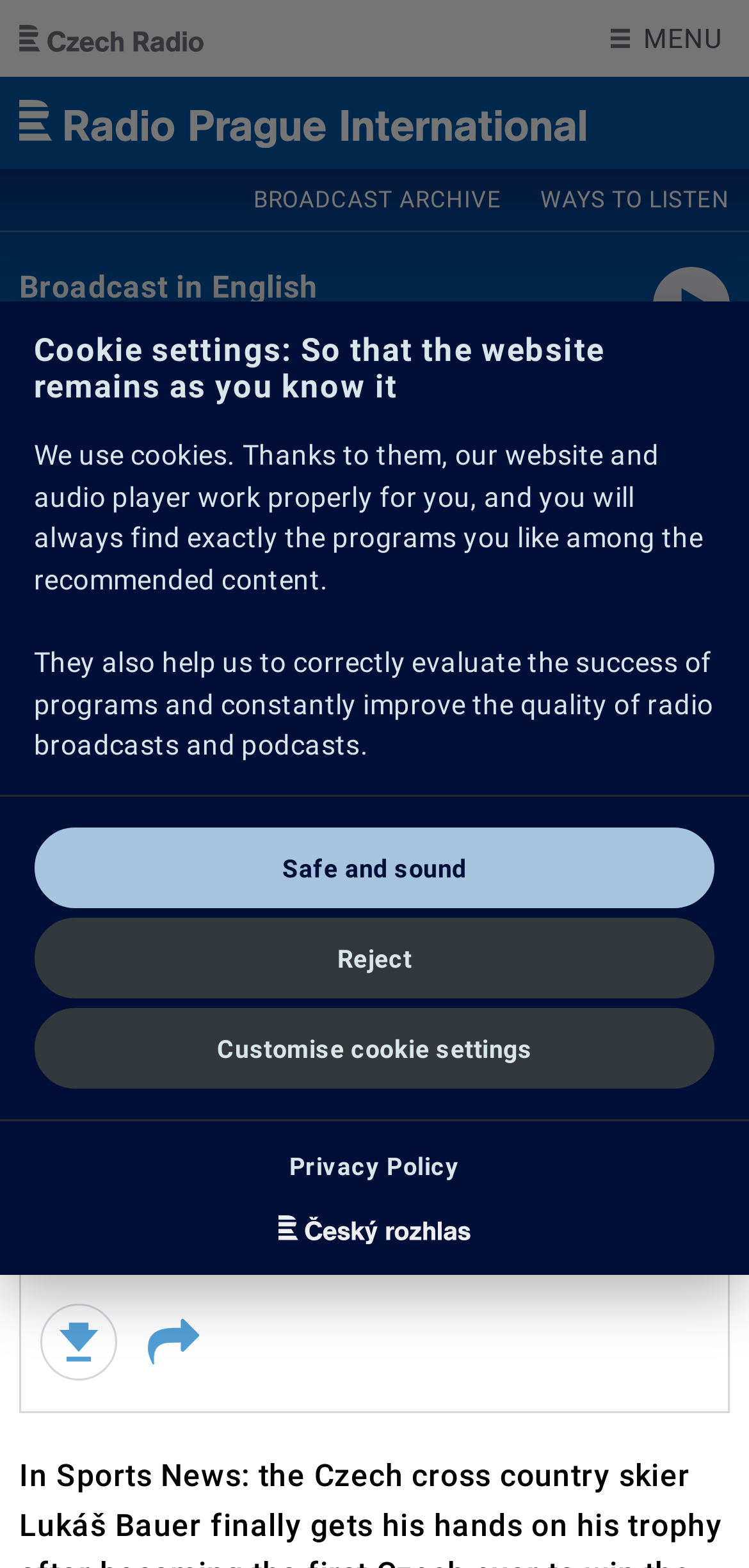Pinpoint the bounding box coordinates of the clickable area needed to execute the instruction: "Click the 'WAYS TO LISTEN' link". The coordinates should be specified as four float numbers between 0 and 1, i.e., [left, top, right, bottom].

[0.696, 0.108, 1.0, 0.147]